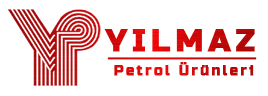Offer an in-depth caption that covers the entire scene depicted in the image.

The image features the logo of "Yılmaz Petrol Ürünleri," a brand associated with petroleum products. The design prominently showcases the letters "YP" in a stylized, intertwined format, utilizing bold red lines that convey a modern and dynamic look. The word "YILMAZ" is displayed in bold, uppercase letters directly above the phrase "Petrol Ürünleri," which translates to "Petroleum Products" in Turkish. This combination emphasizes the brand's focus on high-quality petroleum services while the vibrant color scheme enhances visibility and brand recognition. The logo reflects a contemporary aesthetic suitable for a business operating in the energy sector.